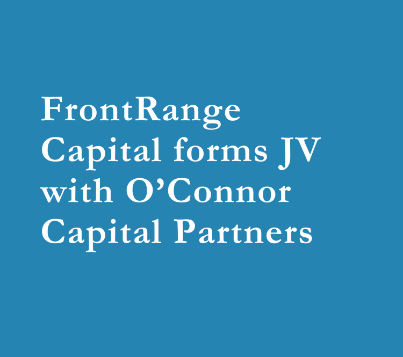Provide a one-word or brief phrase answer to the question:
What is the purpose of the joint venture?

leveraging strengths in investment opportunities